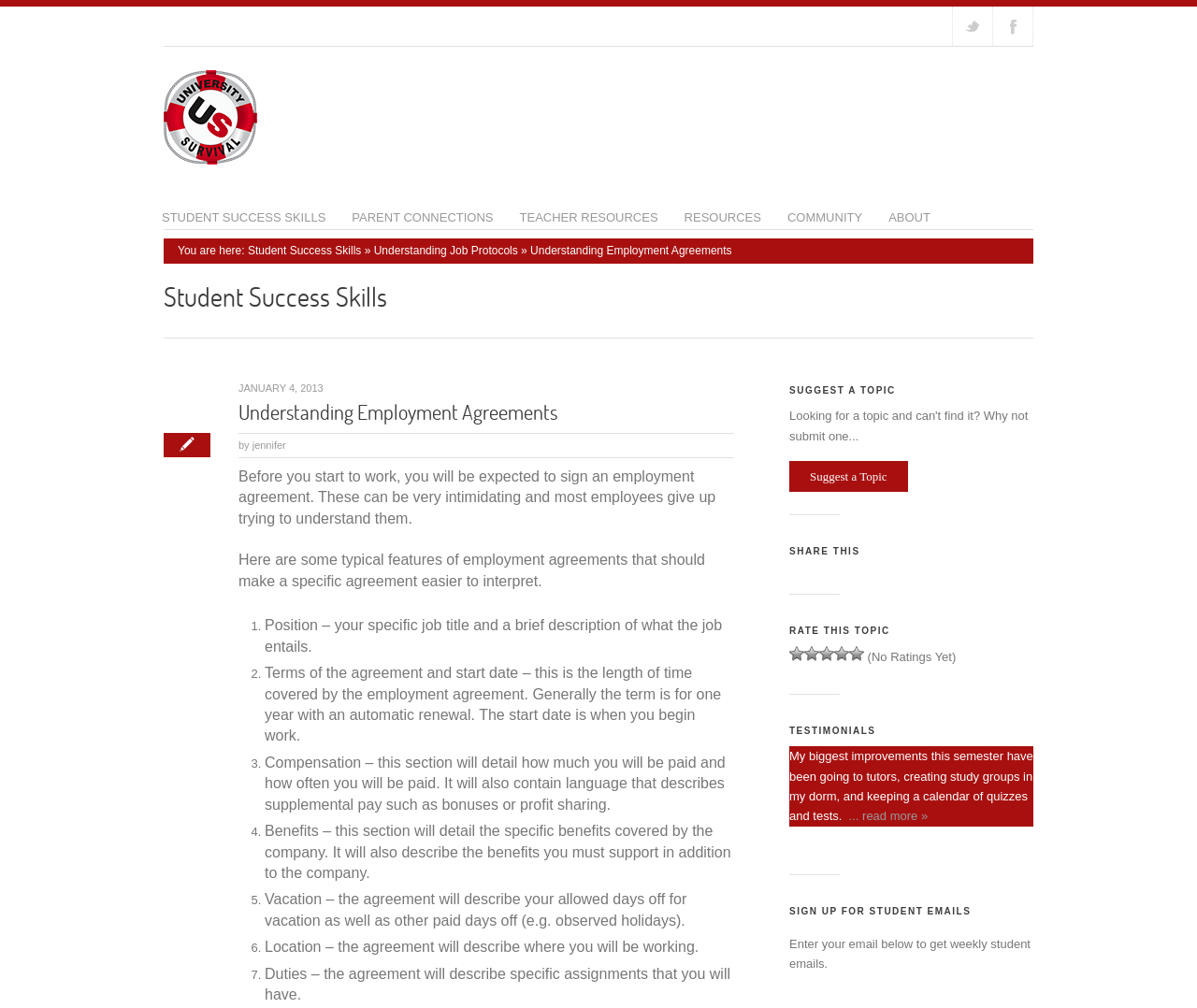Please identify the bounding box coordinates of the element I need to click to follow this instruction: "Enter your email to get weekly student emails".

[0.659, 0.929, 0.861, 0.963]